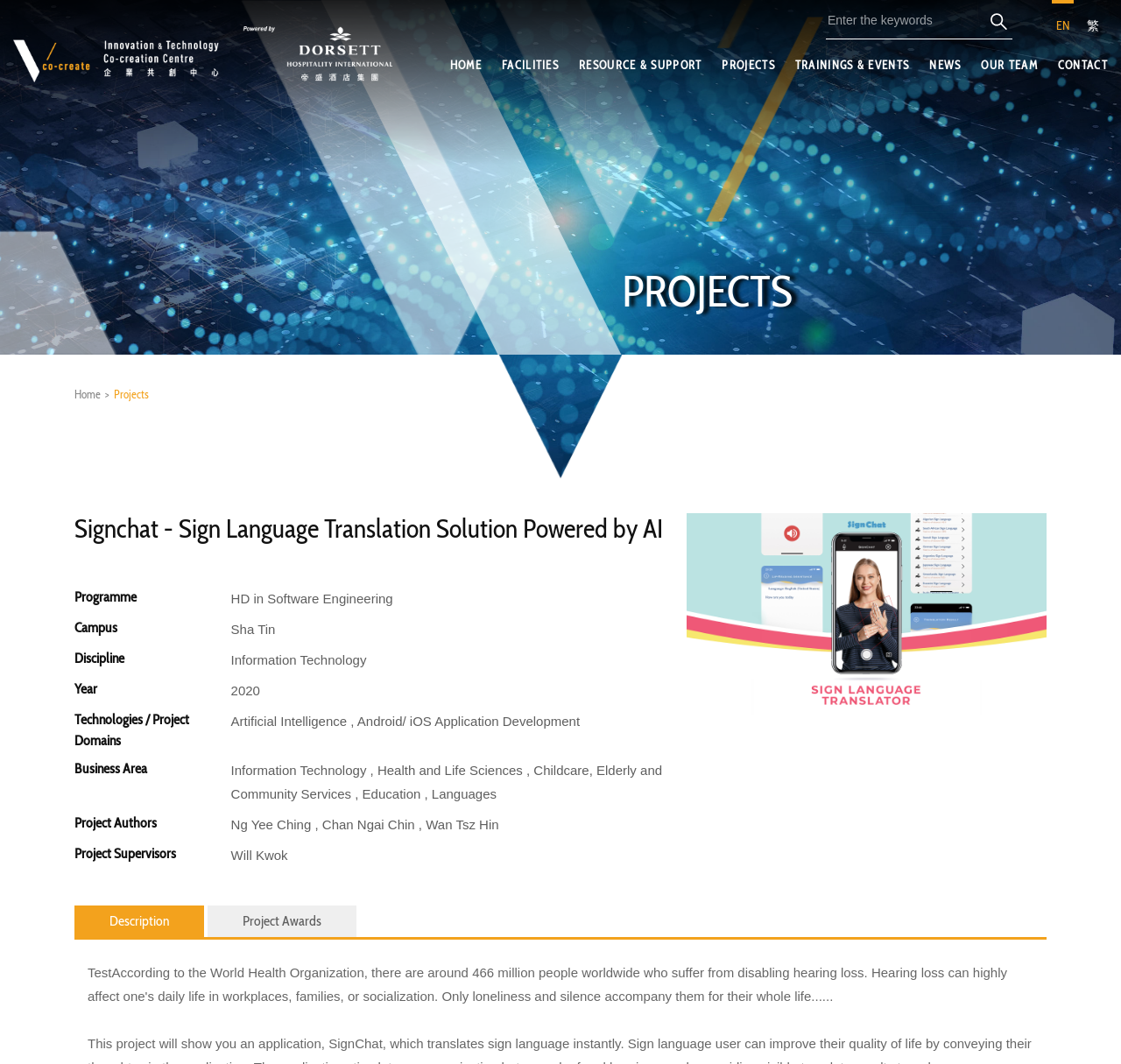What is the year of the project?
Please answer the question with a single word or phrase, referencing the image.

2020